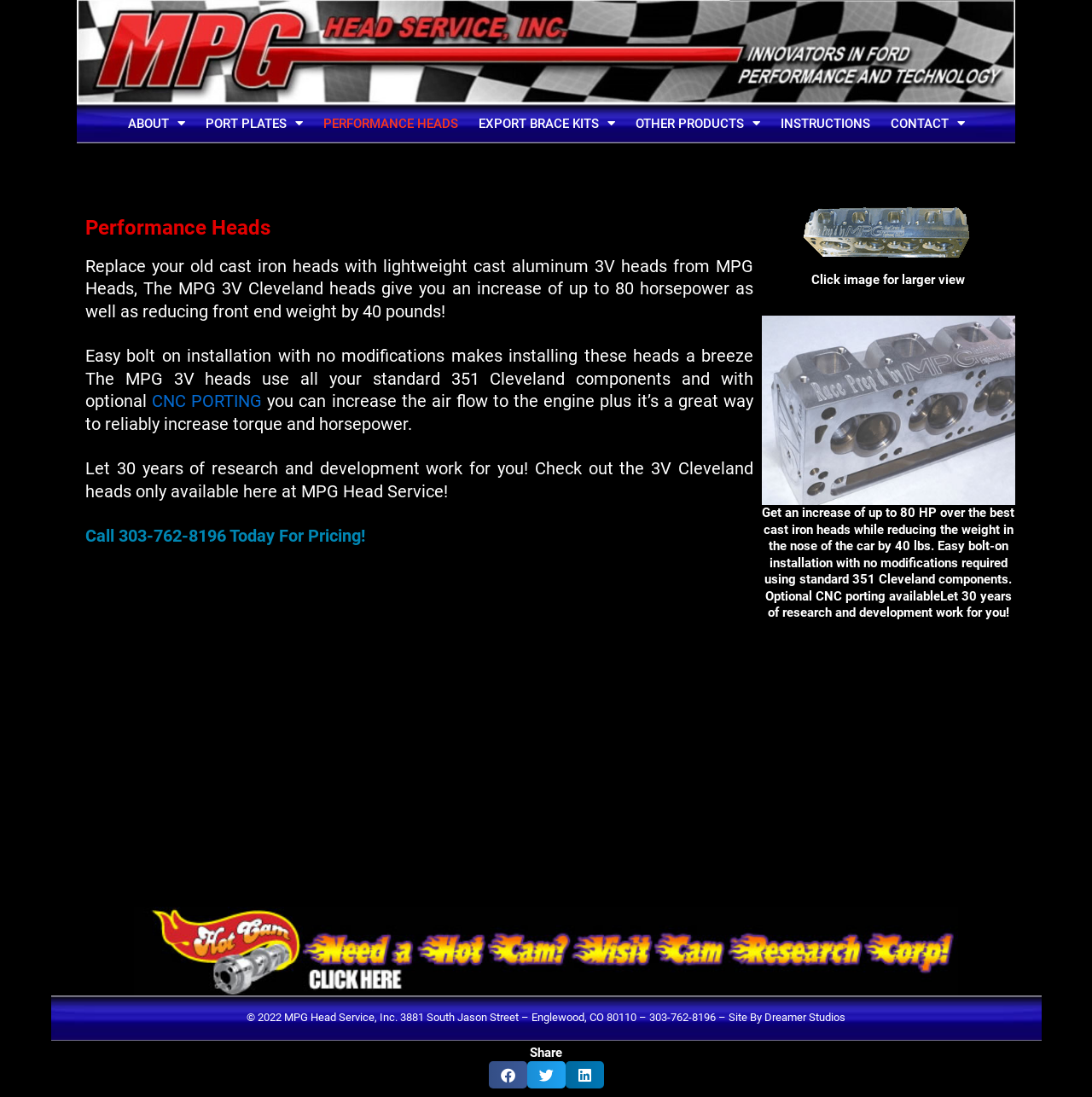Analyze the image and give a detailed response to the question:
How much weight can be reduced with MPG 3V Cleveland heads?

According to the webpage content, specifically the StaticText element with the text '...reducing front end weight by 40 pounds!', it is stated that the MPG 3V Cleveland heads can reduce the front end weight by 40 pounds.